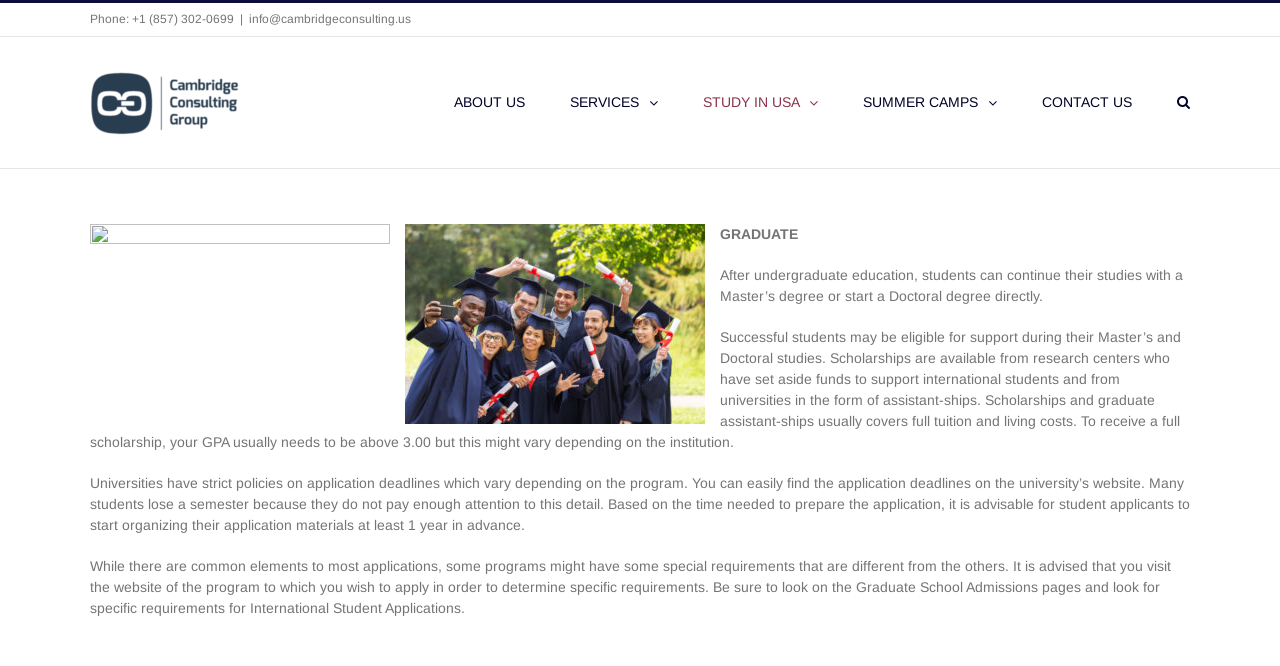Determine the bounding box coordinates for the clickable element required to fulfill the instruction: "Click the 'info@cambridgeconsulting.us' email link". Provide the coordinates as four float numbers between 0 and 1, i.e., [left, top, right, bottom].

[0.195, 0.018, 0.321, 0.039]